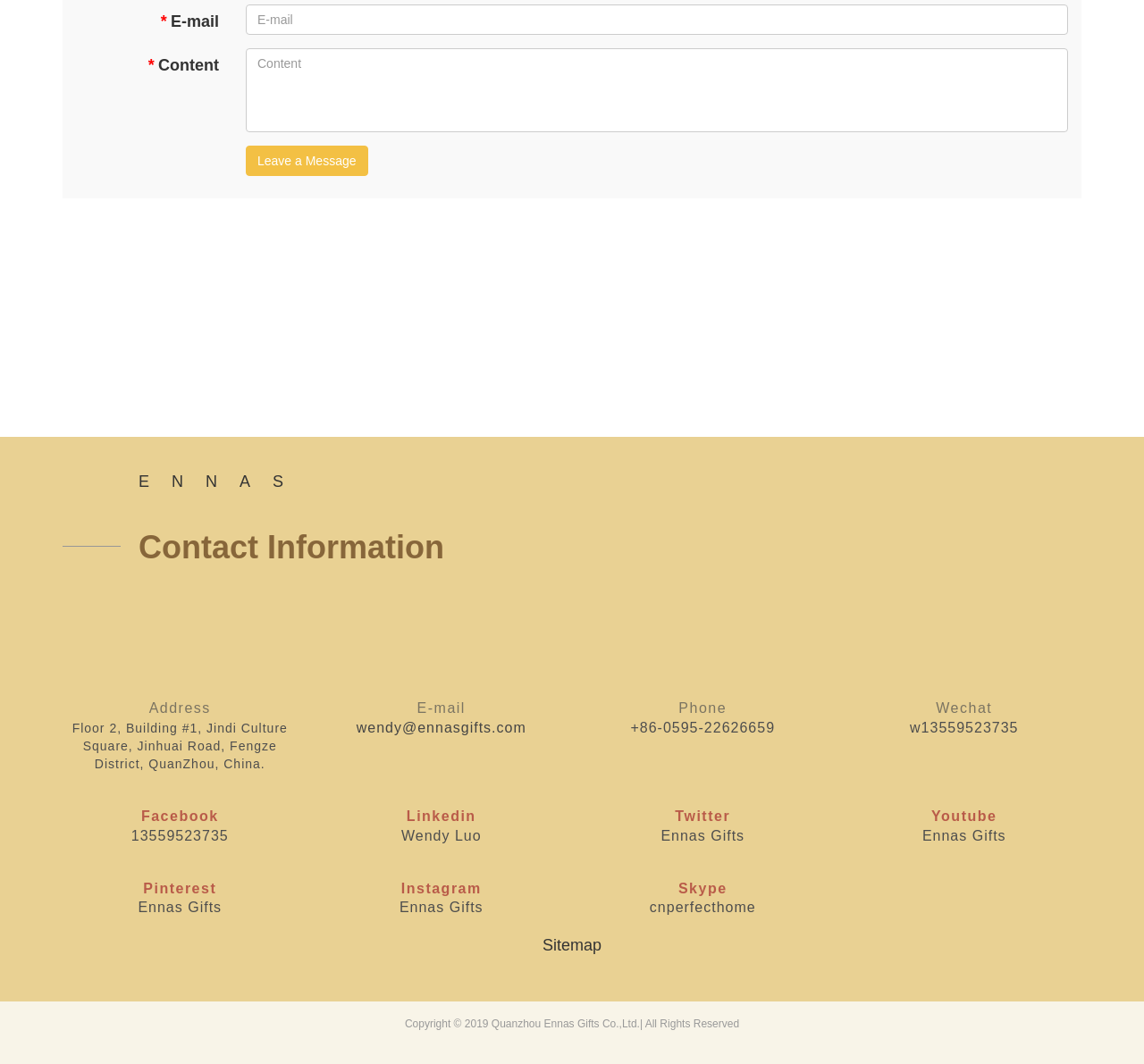Please give a succinct answer to the question in one word or phrase:
What is the address of the company?

Floor 2, Building #1, Jindi Culture Square, Jinhuai Road, Fengze District, QuanZhou, China.